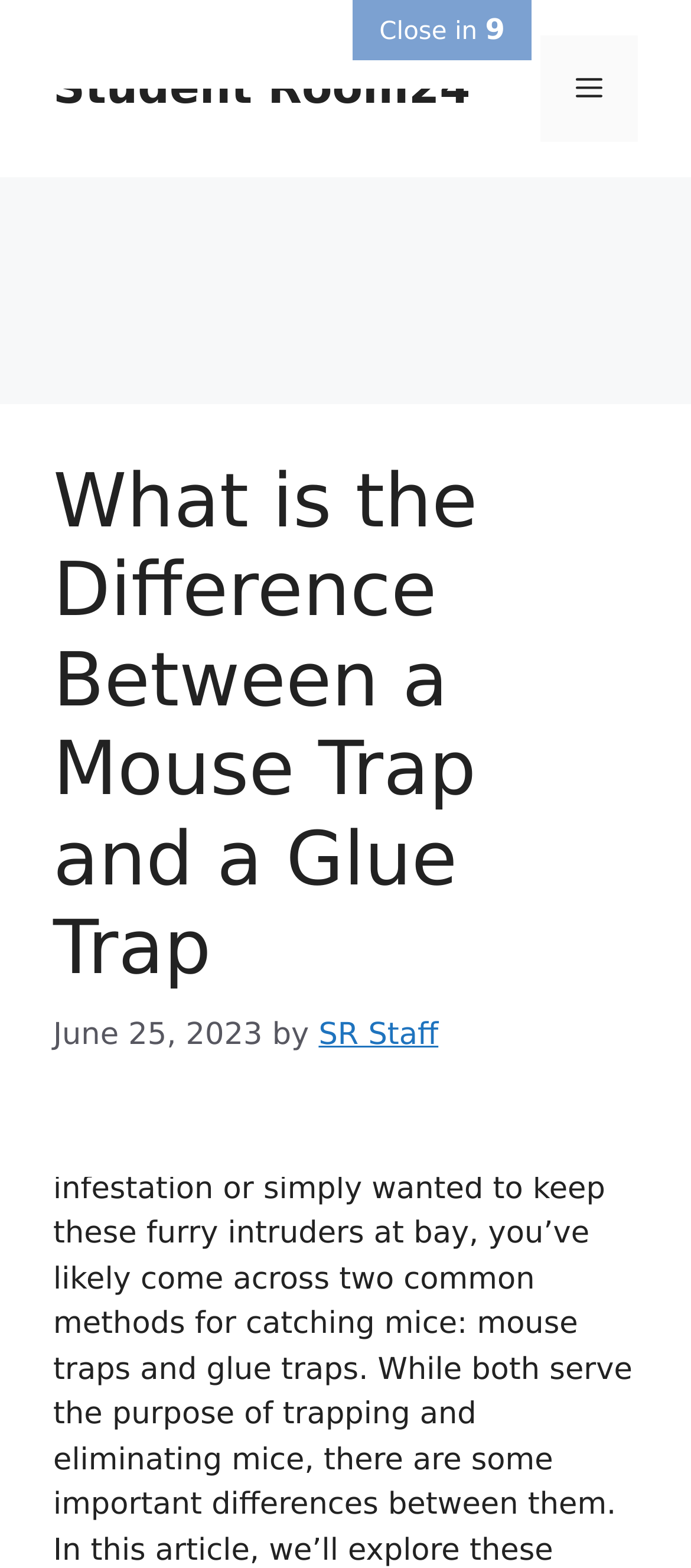Could you please study the image and provide a detailed answer to the question:
Who is the author of the article?

I found the author of the article by looking at the link element in the content section, which contains the text 'SR Staff'.